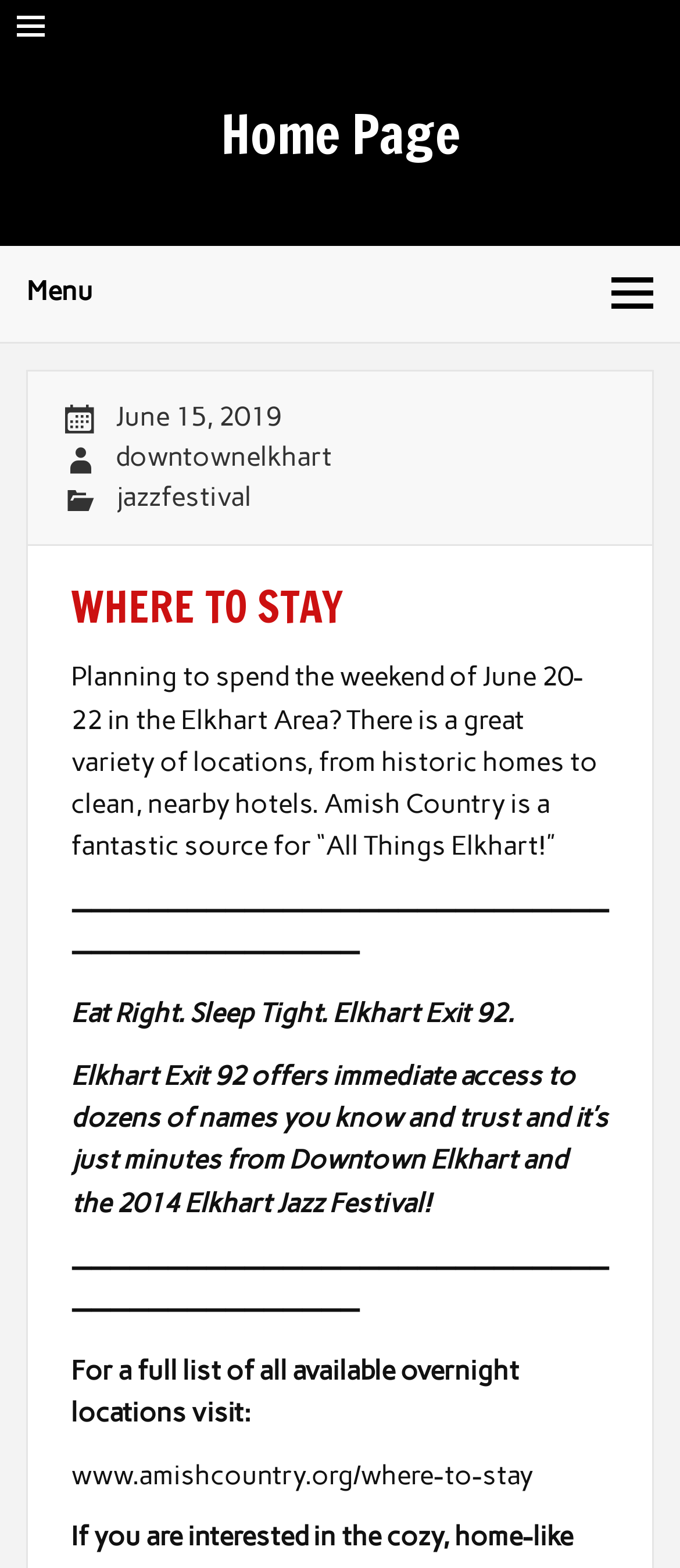Analyze the image and provide a detailed answer to the question: What is the name of the area mentioned as a source for 'All Things Elkhart'?

The area is mentioned in the text 'Amish Country is a fantastic source for “All Things Elkhart!”' which is a part of the webpage content, highlighting the area's significance.